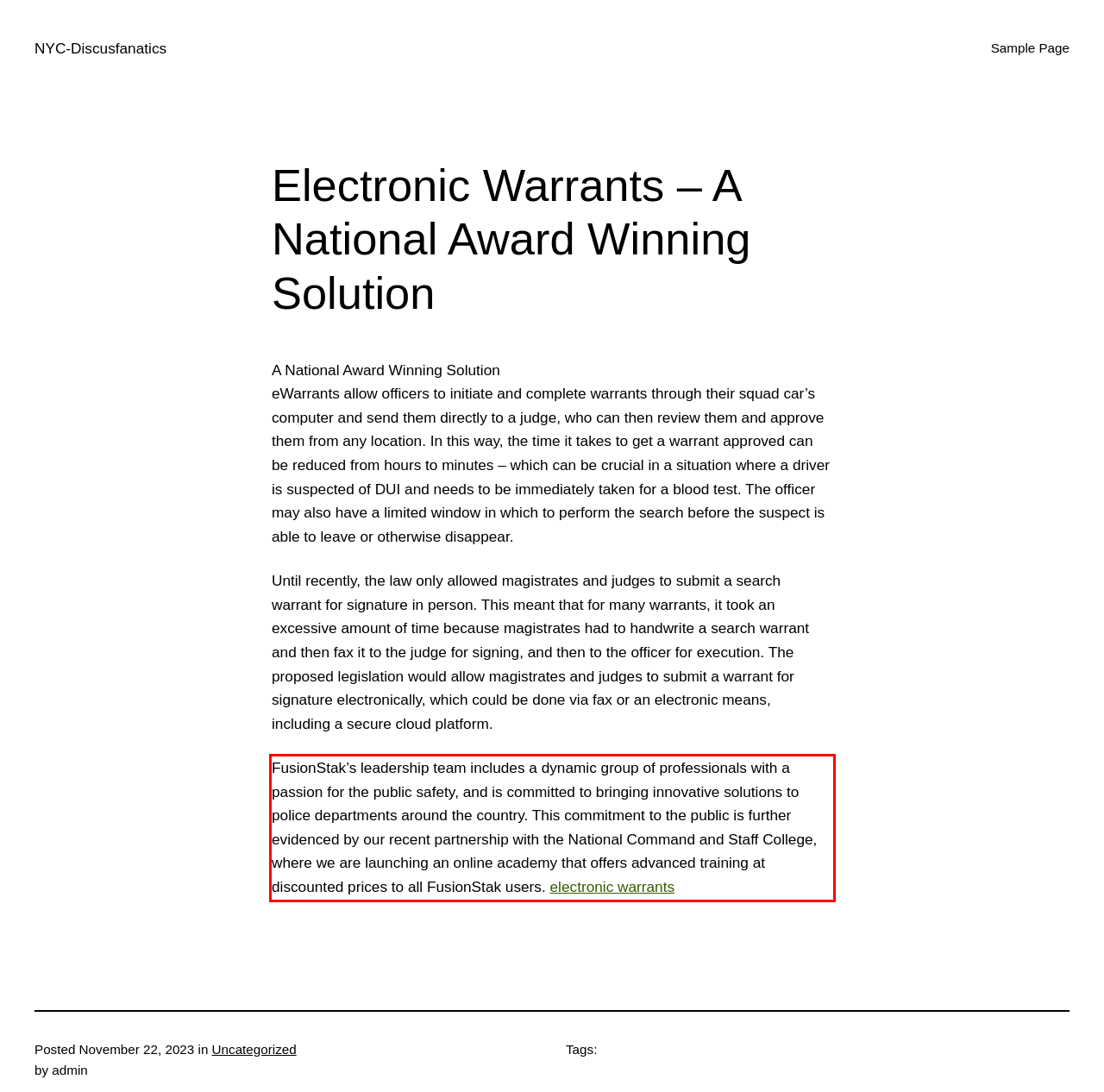Locate the red bounding box in the provided webpage screenshot and use OCR to determine the text content inside it.

FusionStak’s leadership team includes a dynamic group of professionals with a passion for the public safety, and is committed to bringing innovative solutions to police departments around the country. This commitment to the public is further evidenced by our recent partnership with the National Command and Staff College, where we are launching an online academy that offers advanced training at discounted prices to all FusionStak users. electronic warrants